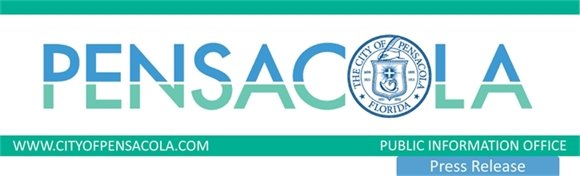What is below the city name?
Give a comprehensive and detailed explanation for the question.

The official city seal is positioned below the city name 'PENSACOLA', emphasizing its authority and authenticity.